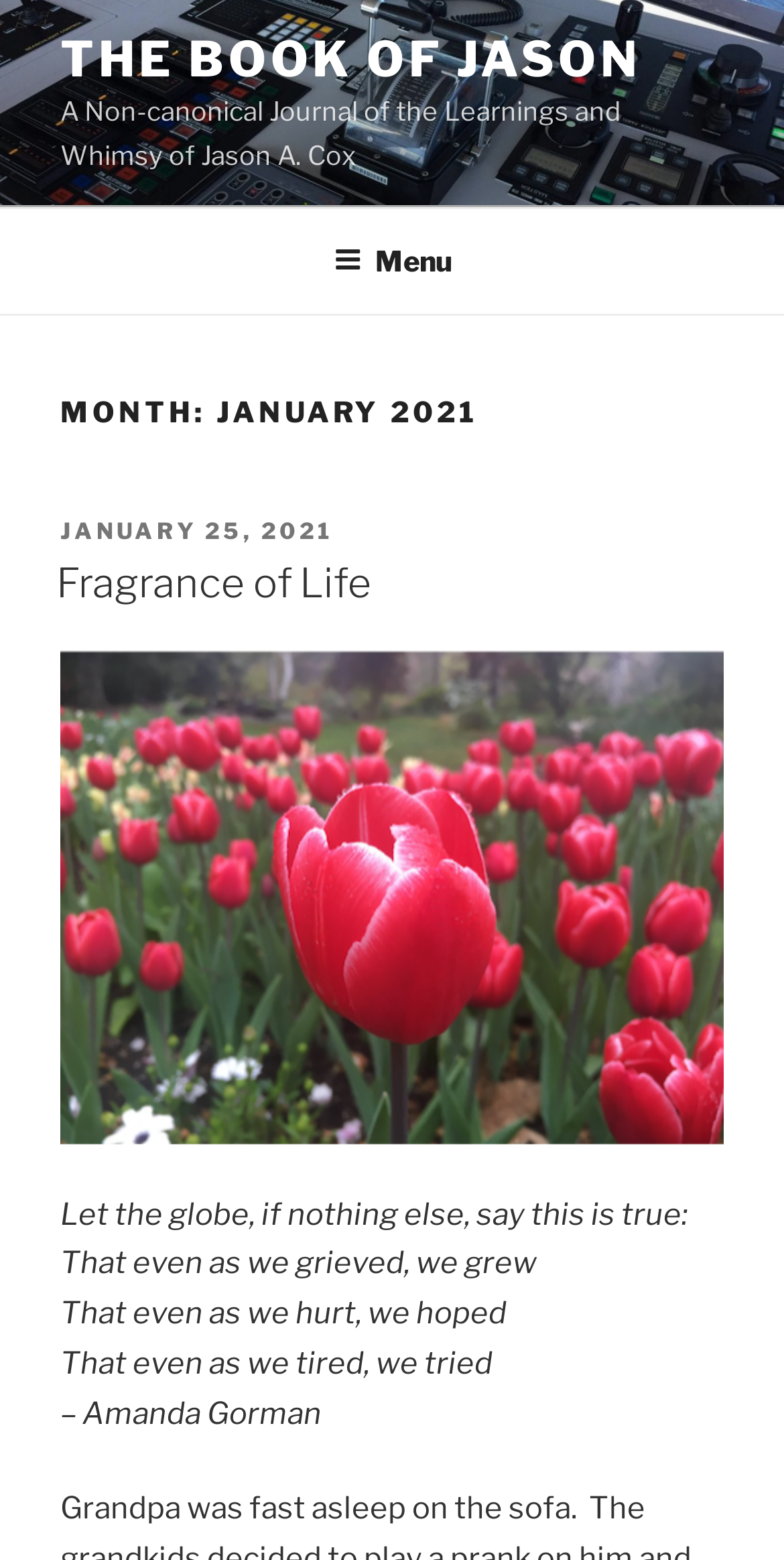What is the title of the first post?
Look at the image and answer with only one word or phrase.

Fragrance of Life